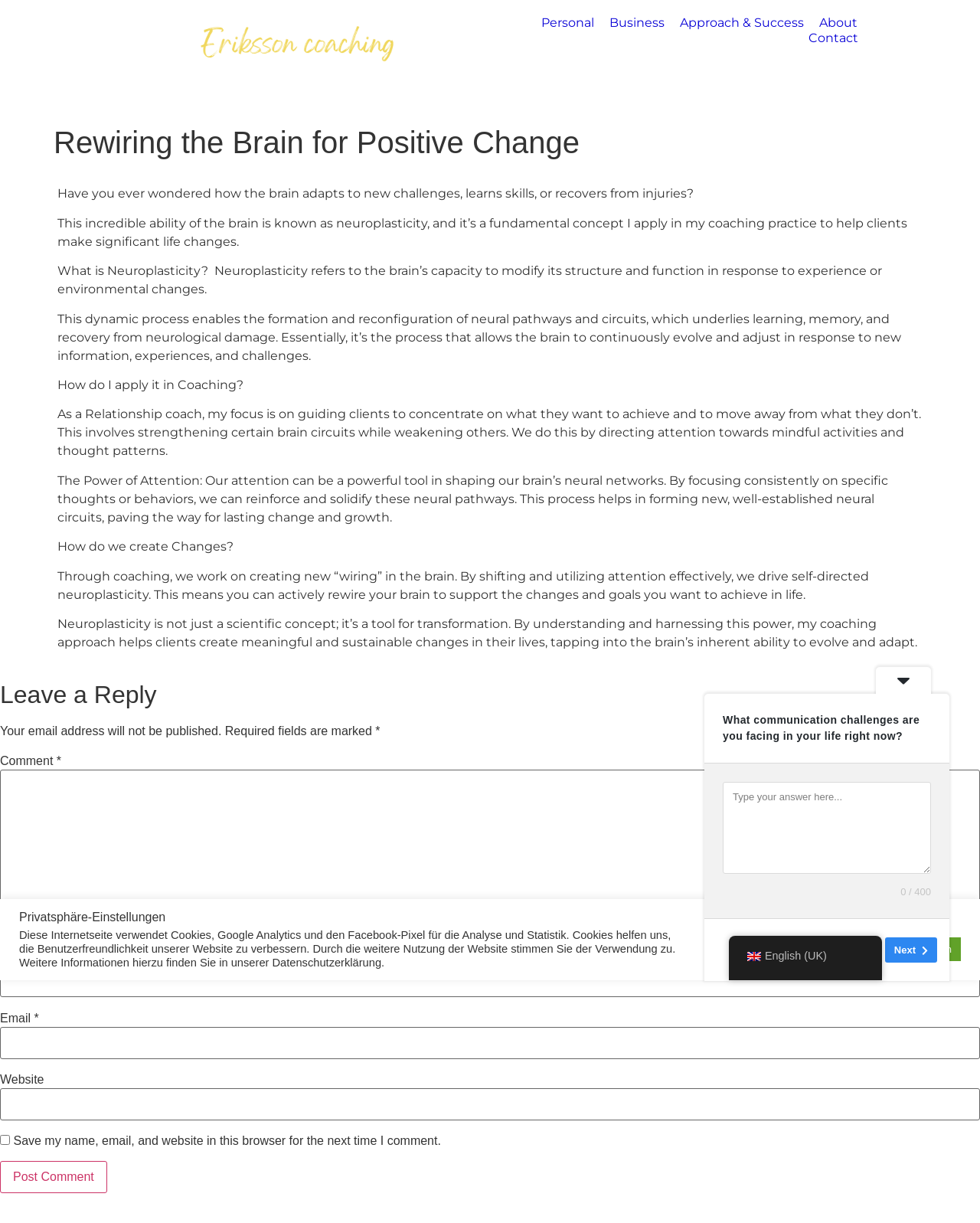Please provide the bounding box coordinates for the element that needs to be clicked to perform the following instruction: "Click on the 'Next' button". The coordinates should be given as four float numbers between 0 and 1, i.e., [left, top, right, bottom].

[0.903, 0.766, 0.956, 0.786]